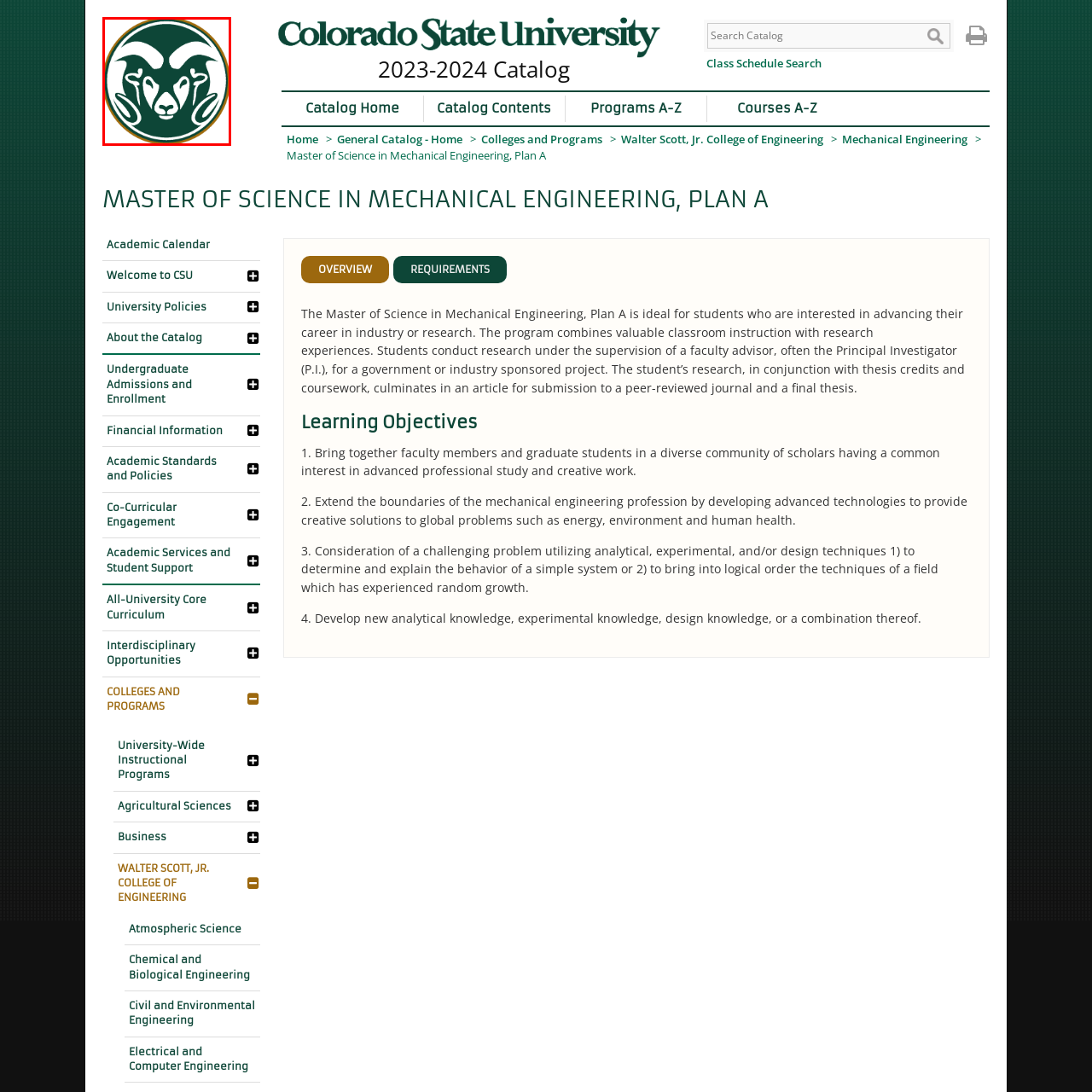What does the ram's head represent?
Assess the image contained within the red bounding box and give a detailed answer based on the visual elements present in the image.

The caption states that the university's mascot, represented by the stylized depiction of a ram's head, symbolizes strength and determination, which are the core values of the university.